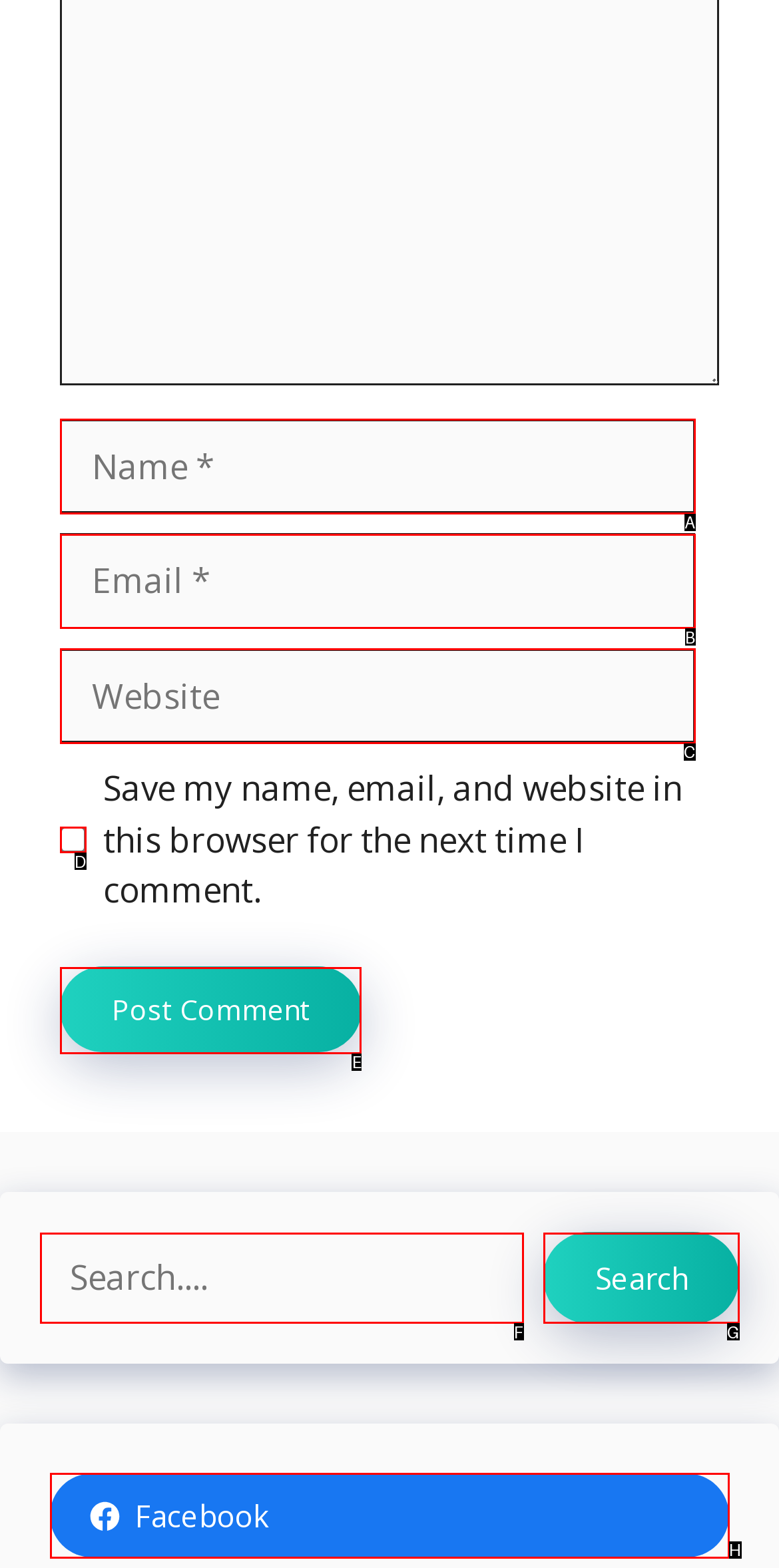Determine the right option to click to perform this task: Click the post comment button
Answer with the correct letter from the given choices directly.

E